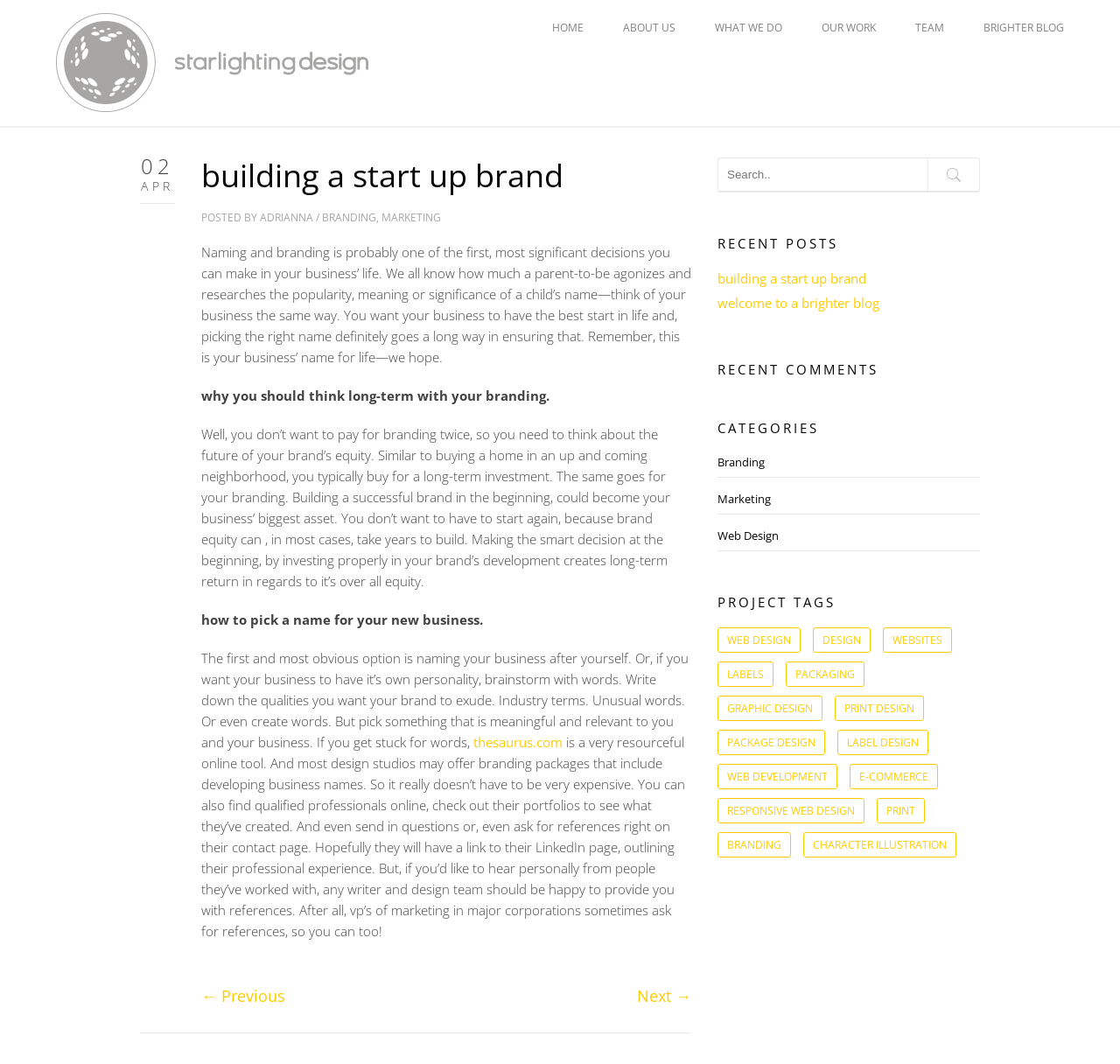What is the name of the design studio?
Please provide a single word or phrase as the answer based on the screenshot.

Starlighting Design